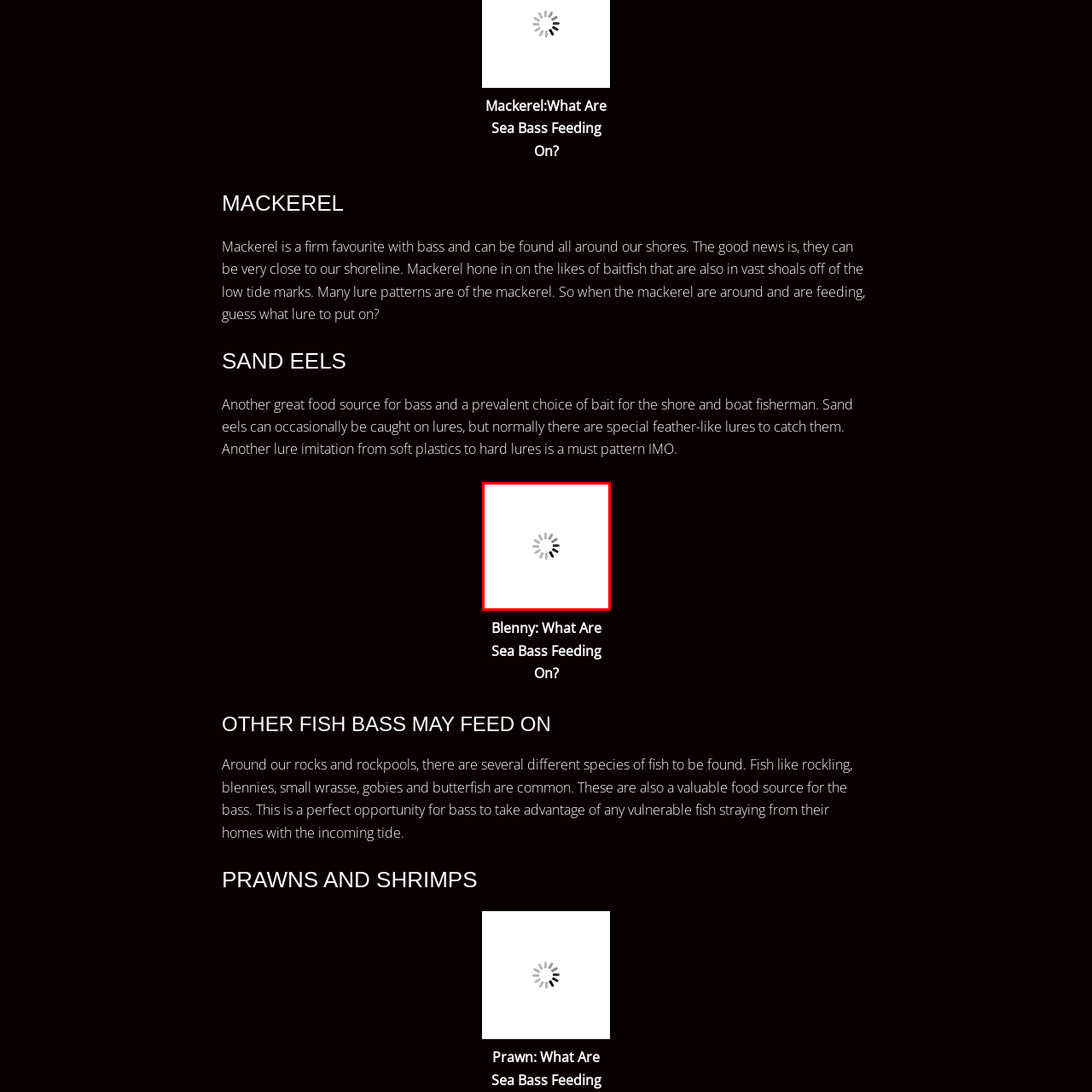What other marine life is mentioned as a vital component of sea bass diet?
Please examine the image within the red bounding box and provide a comprehensive answer based on the visual details you observe.

The caption highlights the significance of various marine life, including mackerel, sand eels, and blennies, all of which are vital components of the sea bass diet. These species play a crucial role in the marine ecosystem and are essential for the survival of sea bass.